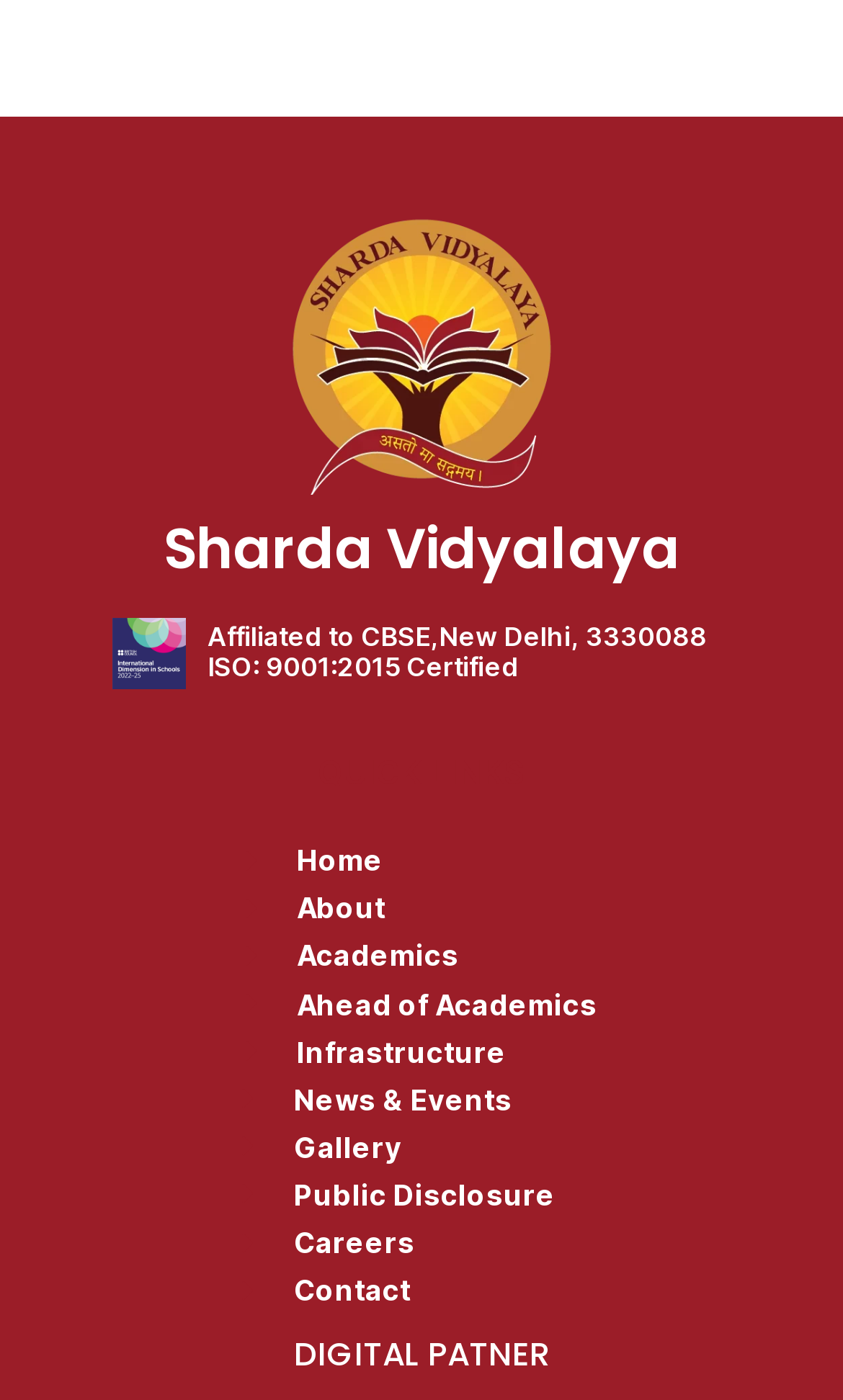Show the bounding box coordinates for the element that needs to be clicked to execute the following instruction: "view academics information". Provide the coordinates in the form of four float numbers between 0 and 1, i.e., [left, top, right, bottom].

[0.291, 0.666, 0.545, 0.7]